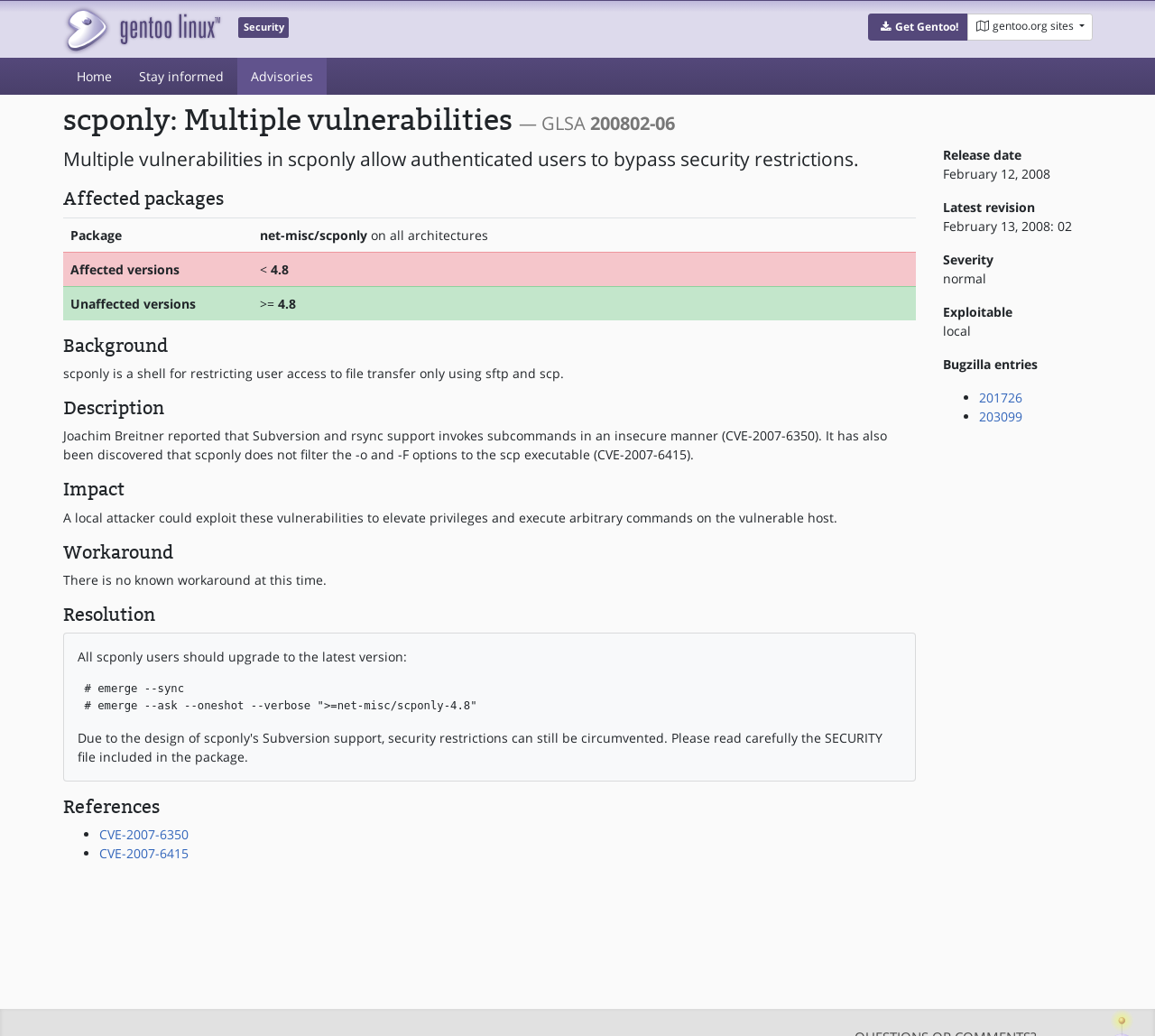Extract the main heading from the webpage content.

scponly: Multiple vulnerabilities — GLSA 200802-06